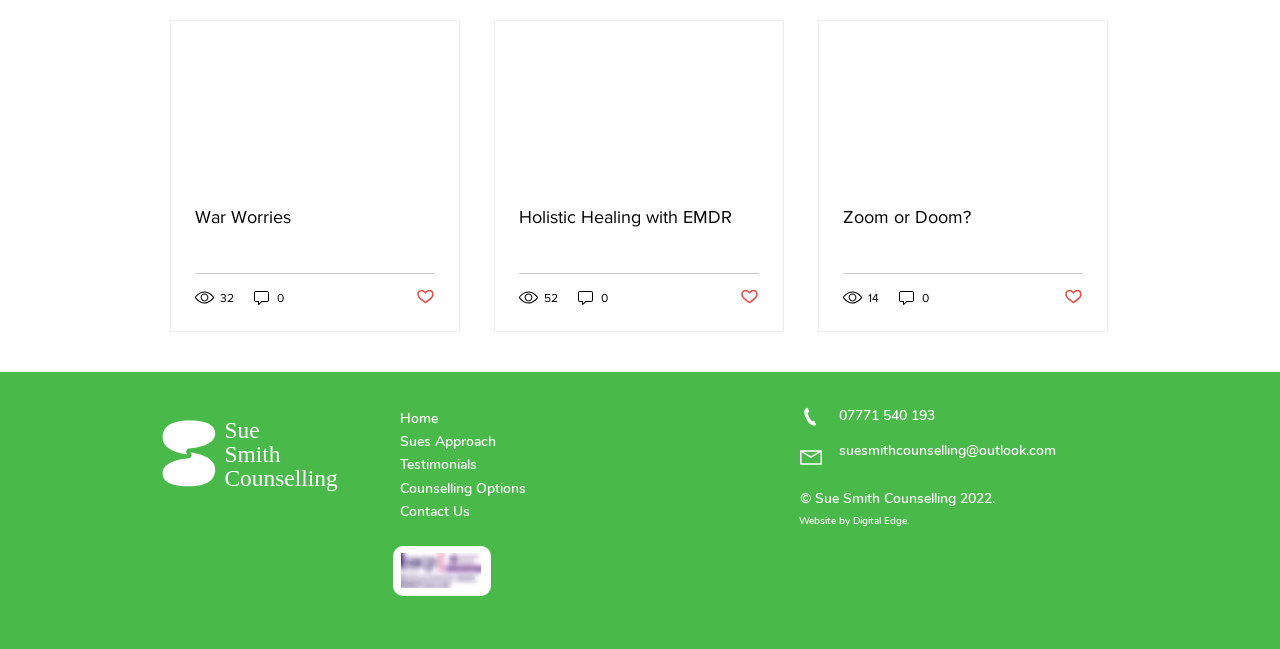How many articles are on this webpage?
Use the image to answer the question with a single word or phrase.

3